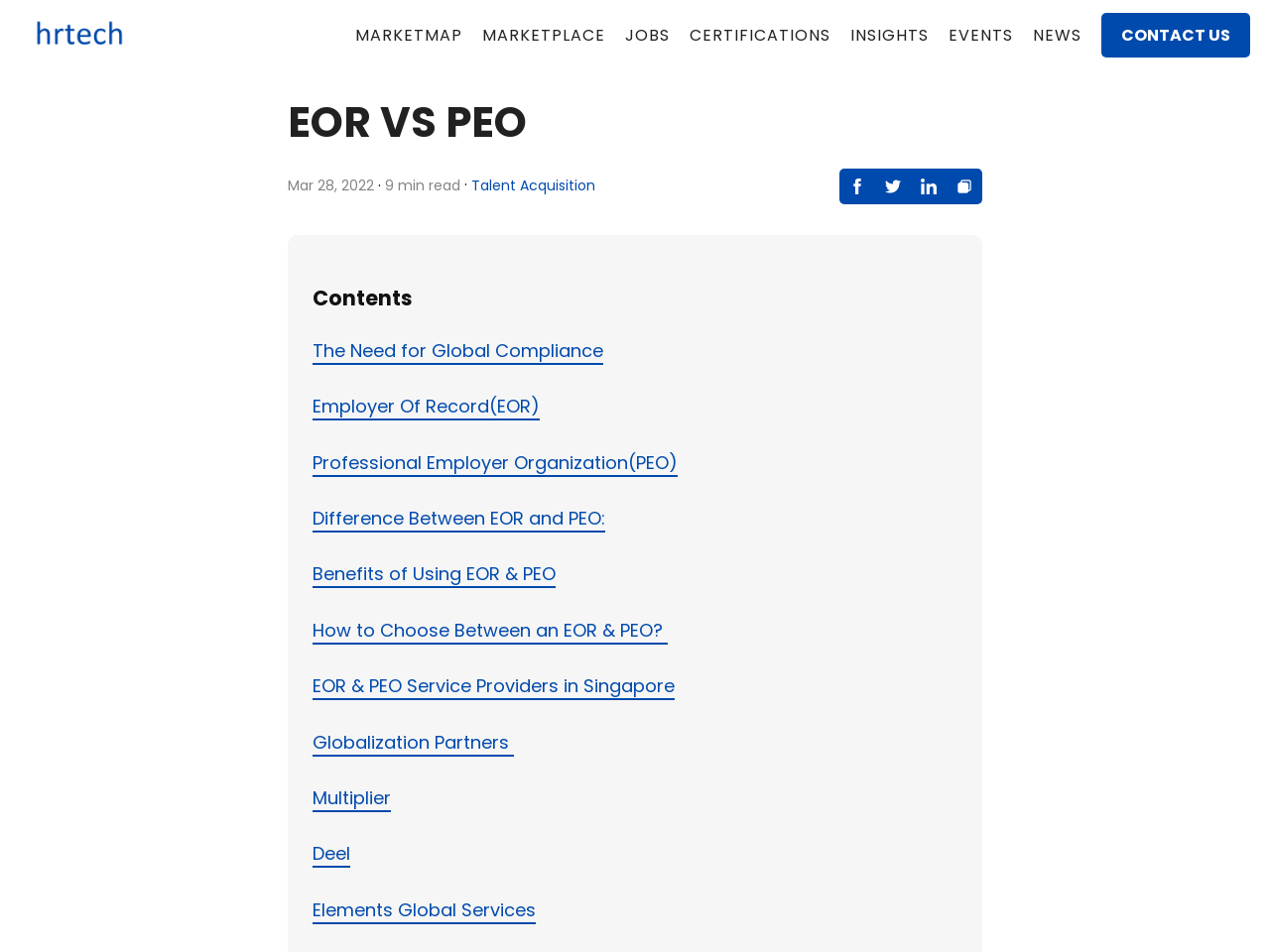What is the first link in the 'Contents' section?
Using the image, provide a detailed and thorough answer to the question.

The first link in the 'Contents' section is 'The Need for Global Compliance', which is a link element with bounding box coordinates [0.246, 0.355, 0.475, 0.383].